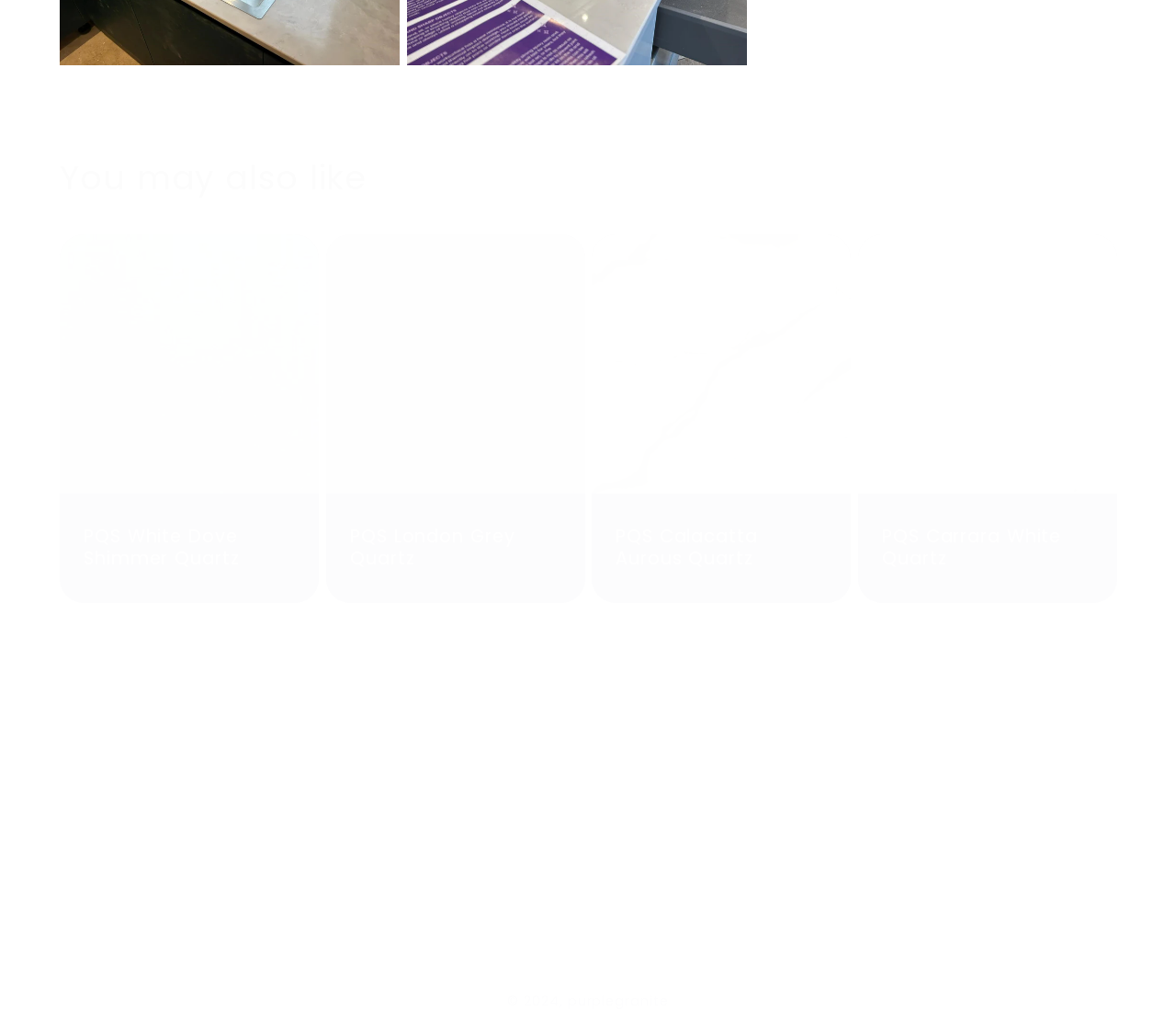What is the company's email address?
Please provide a single word or phrase as the answer based on the screenshot.

sales@purplegranite.co.uk